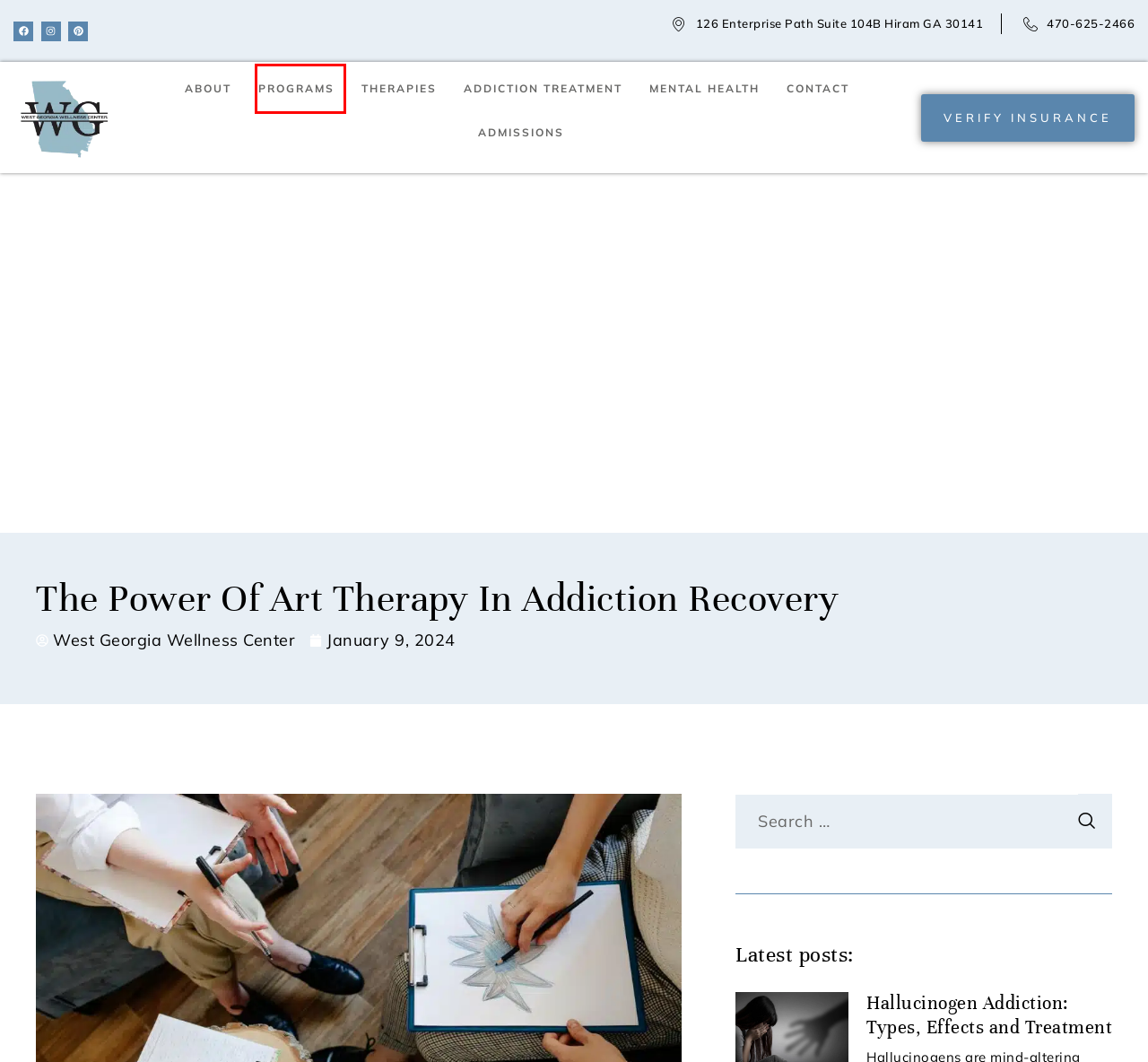You have a screenshot of a webpage with a red bounding box around a UI element. Determine which webpage description best matches the new webpage that results from clicking the element in the bounding box. Here are the candidates:
A. Mental Health and Addiction Treatment Services in Atlanta
B. Best Residential Treatment Center in Atlanta
C. Mental Health Treatment in Atlanta | Mental Health Disorders
D. About Us | Leading Mental Health Treatment Center in Atlanta
E. Contact Us | Reach Out for Mental Health Support
F. Admissions | Start Your Mental Health Recovery Journey Today
G. Hallucinogen Addiction: Types, Effects and Treatment
H. West Georgia Wellness Center - West Georgia Wellness Center

B